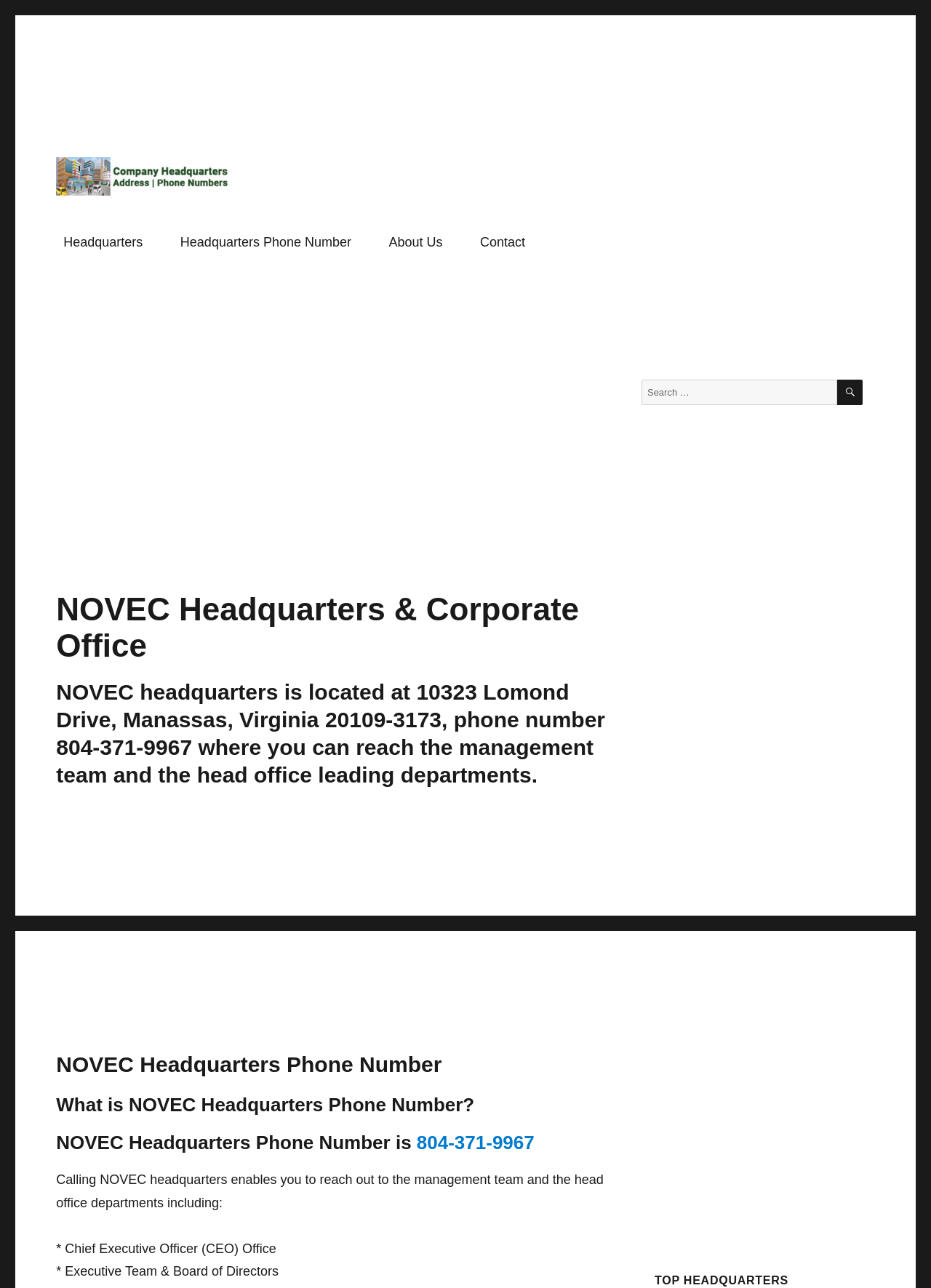What departments can be reached by calling NOVEC headquarters?
Answer briefly with a single word or phrase based on the image.

Management team and head office departments